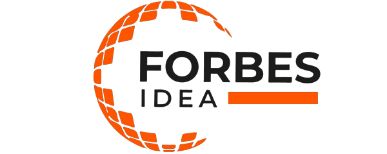What is the mission of 'Forbes Idea' platform?
Deliver a detailed and extensive answer to the question.

According to the caption, the logo reflects the platform's mission, which is to empower culinary choices and engage audiences in contemporary issues, indicating the platform's focus on food and current topics.